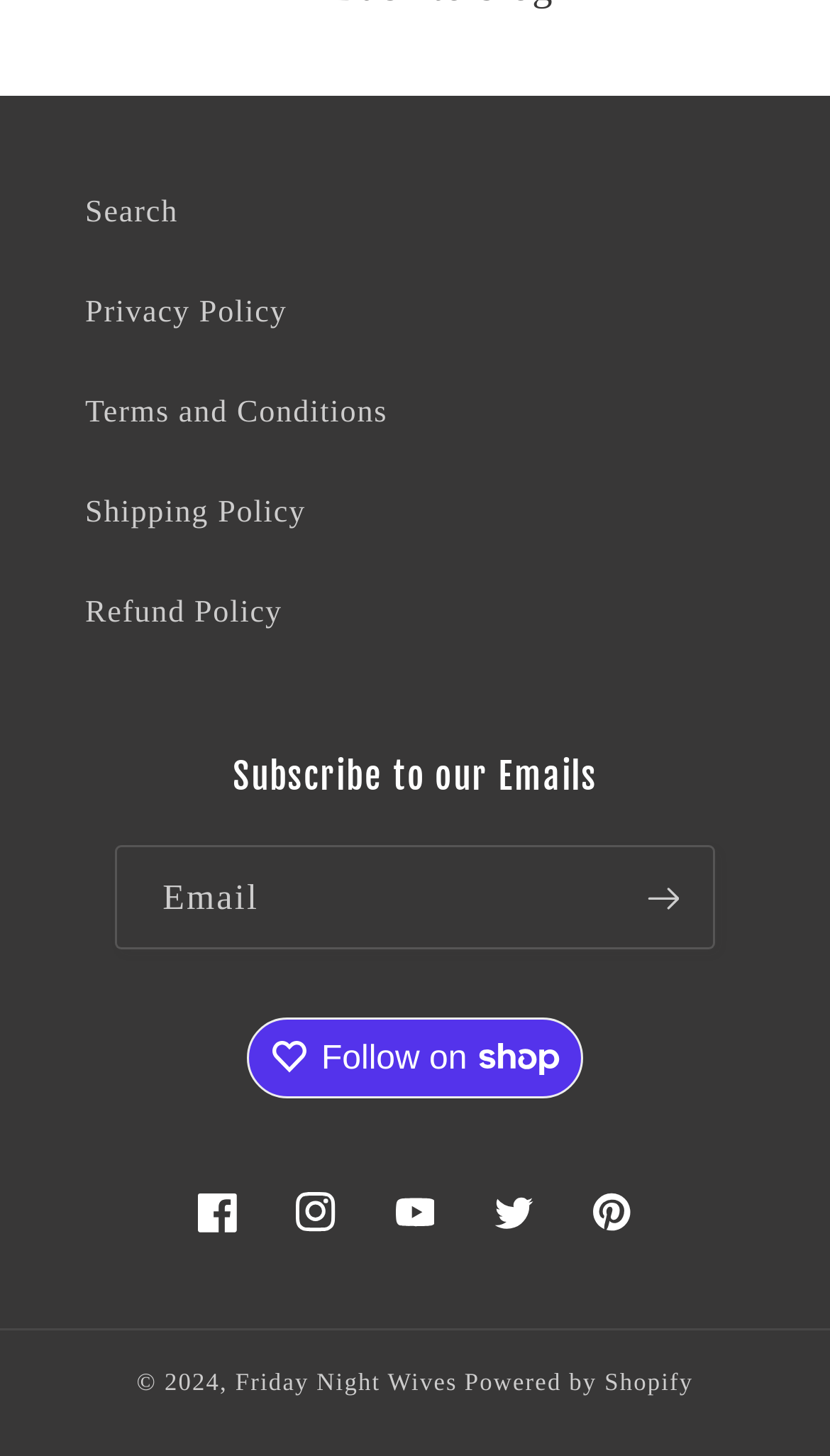What is the call-to-action button below the 'Subscribe to our Emails' heading?
Provide an in-depth answer to the question, covering all aspects.

The call-to-action button below the 'Subscribe to our Emails' heading is labeled as 'Subscribe', which is likely used to submit the email address input in the adjacent textbox.